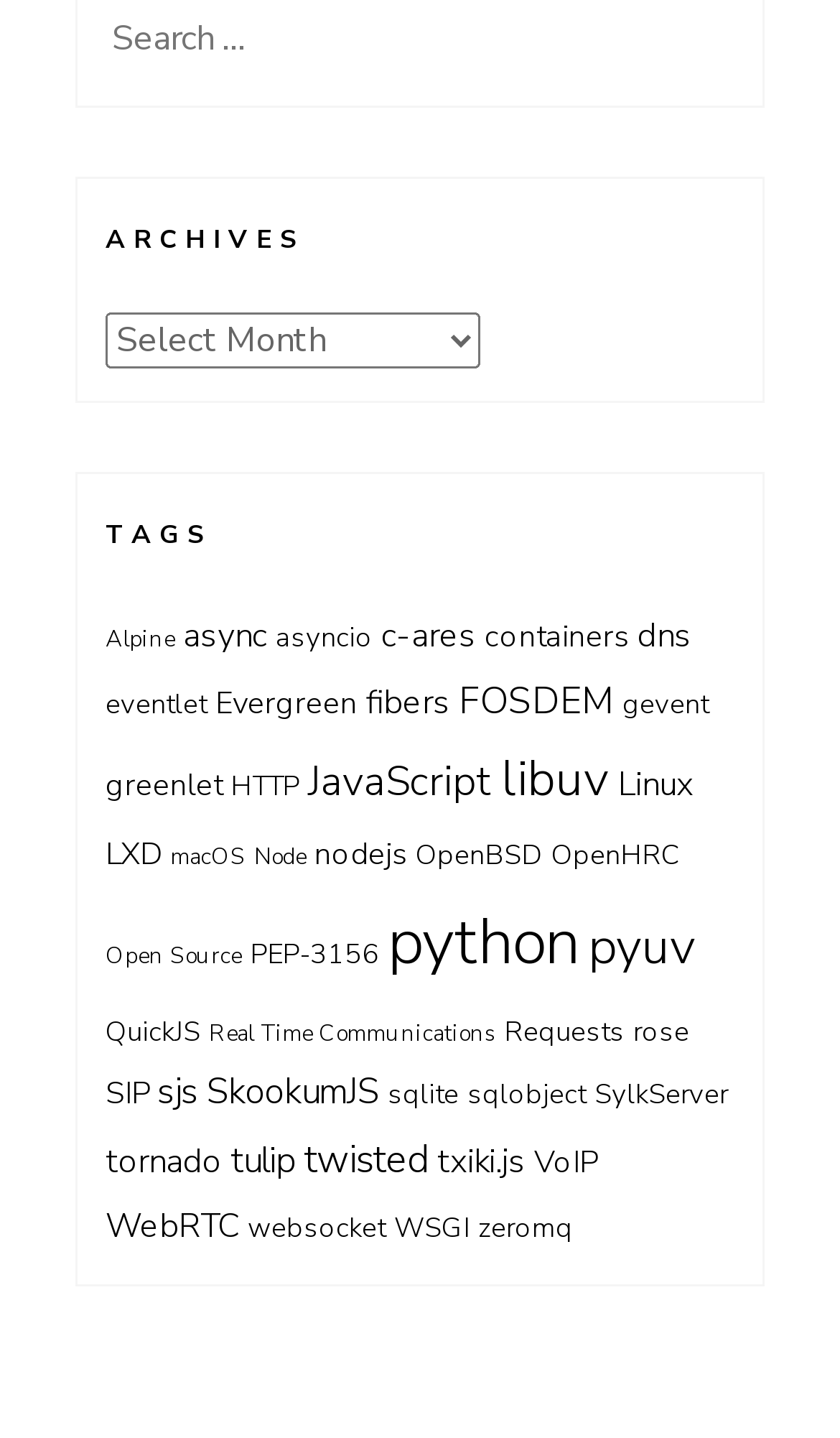Give a concise answer using one word or a phrase to the following question:
What is the first tag listed under 'TAGS'?

Alpine